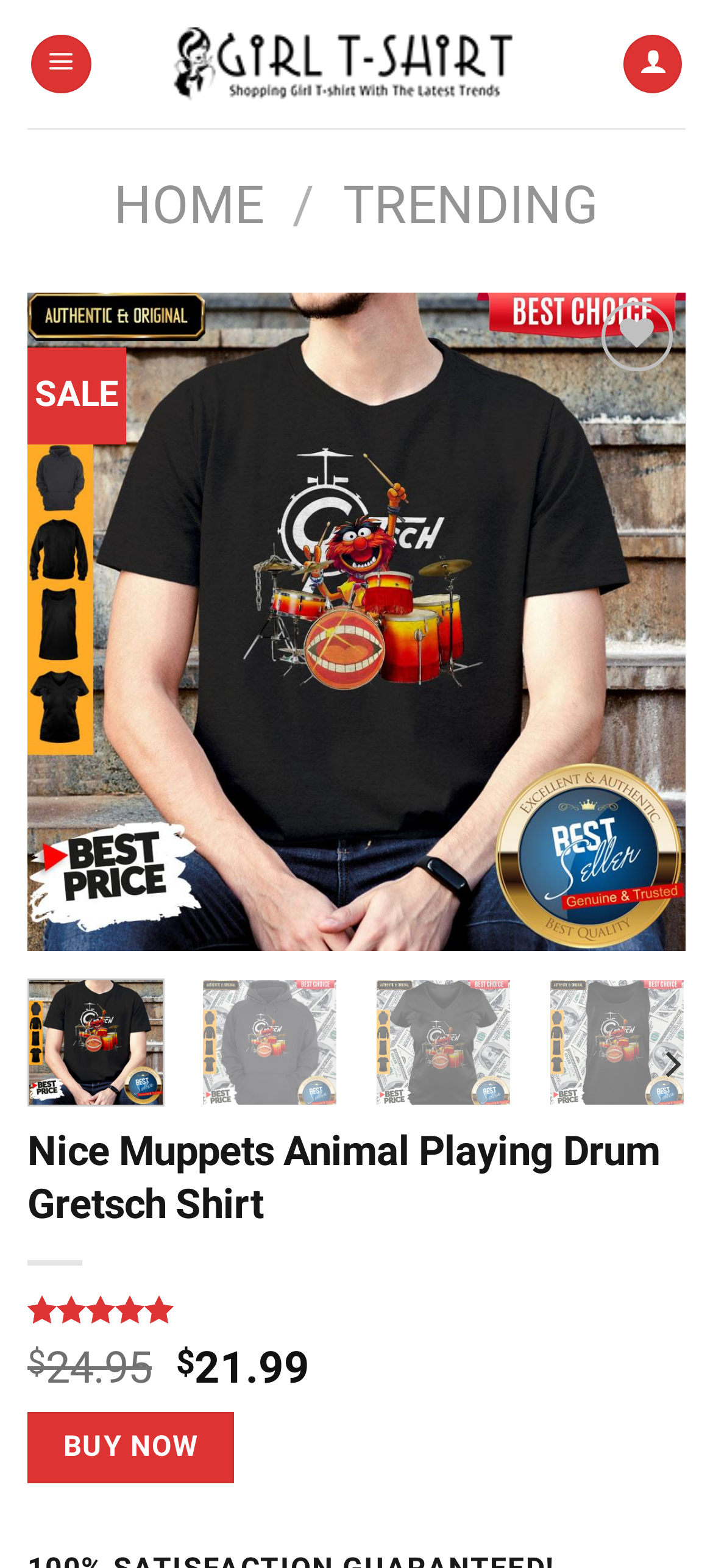Construct a comprehensive caption that outlines the webpage's structure and content.

This webpage appears to be a product page for a t-shirt, specifically the "Nice Muppets Animal Playing Drum Gretsch Shirt". At the top left, there is a link to the "Girl T-shirt" category, accompanied by an image. Next to it, there is a menu link and a search icon.

Below the top navigation, there are several links, including "HOME" and "TRENDING", separated by a slash. On the right side, there is a "Wishlist" button and a link to "Add to Wishlist".

The main content of the page is a large figure that takes up most of the screen, featuring an image of the t-shirt. Below the image, there are navigation buttons to view previous and next products.

Above the image, there is a heading that displays the product name, "Nice Muppets Animal Playing Drum Gretsch Shirt". Below the heading, there is a rating section that shows the product has a 5-star rating based on 15 customer reviews.

On the right side of the rating section, there is a price display that shows the cost of the t-shirt as $21.99. Finally, there is a prominent "BUY NOW" button at the bottom left of the page.